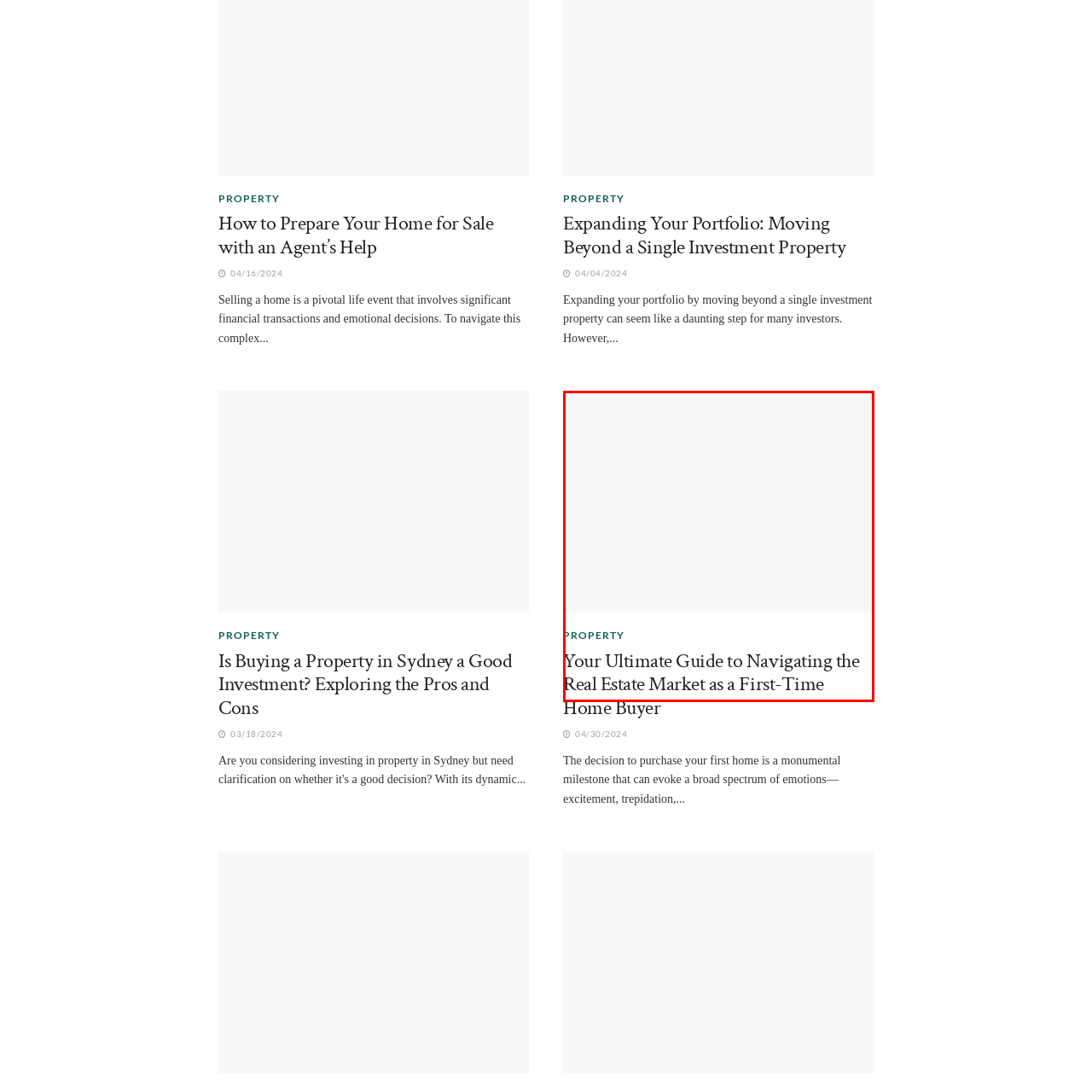Craft a comprehensive description of the image located inside the red boundary.

The image serves as a visual introduction for the article titled "Your Ultimate Guide to Navigating the Real Estate Market as a First-Time Home Buyer." This guide aims to assist first-time buyers in understanding the complexities of entering the real estate market. It covers essential information and strategies to successfully navigate property transactions and make informed decisions. This insightful resource is part of a broader discussion on real estate, including property investment and market exploration.